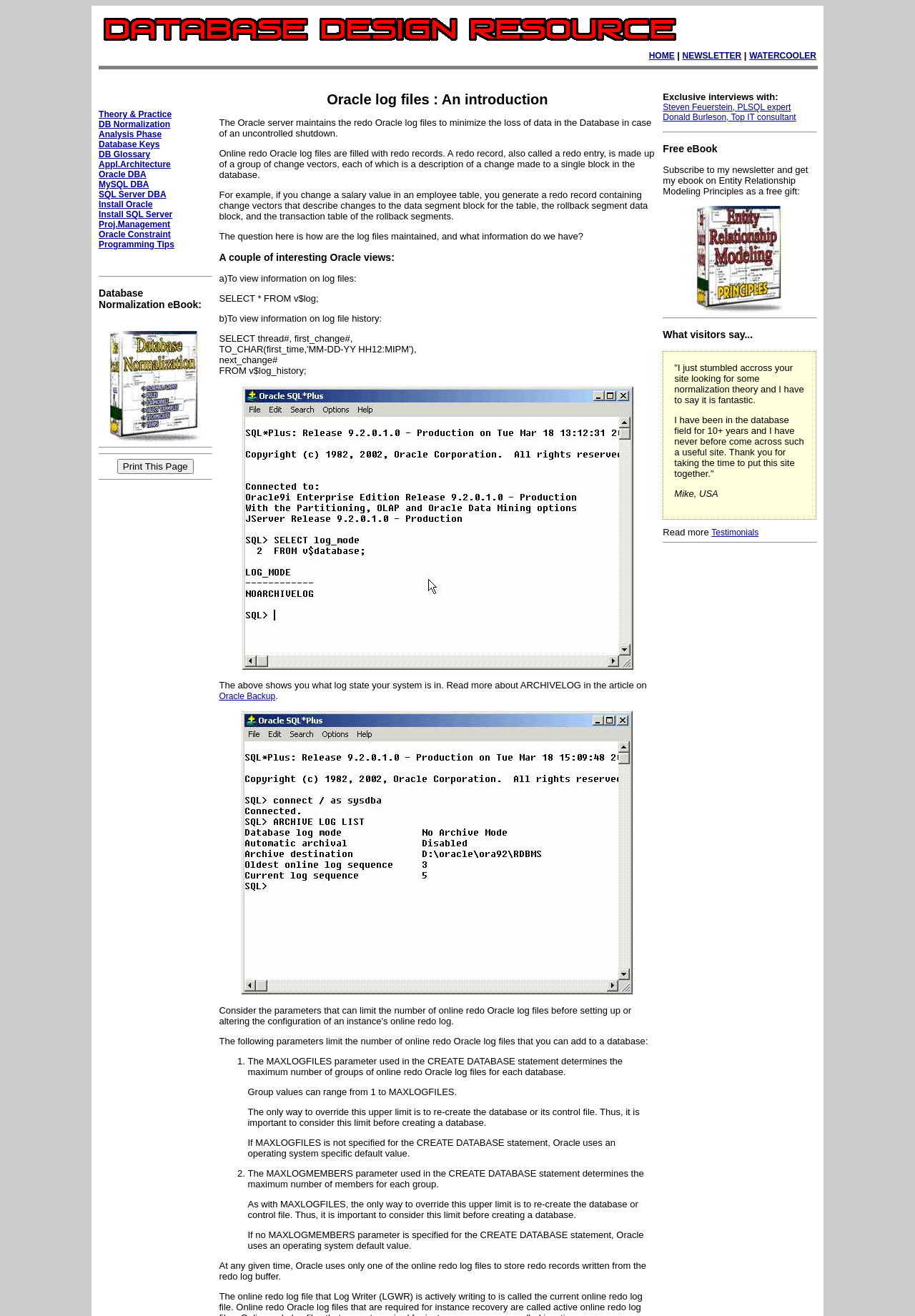Find the bounding box coordinates of the element to click in order to complete this instruction: "Read more about Oracle log files". The bounding box coordinates must be four float numbers between 0 and 1, denoted as [left, top, right, bottom].

[0.239, 0.517, 0.707, 0.525]